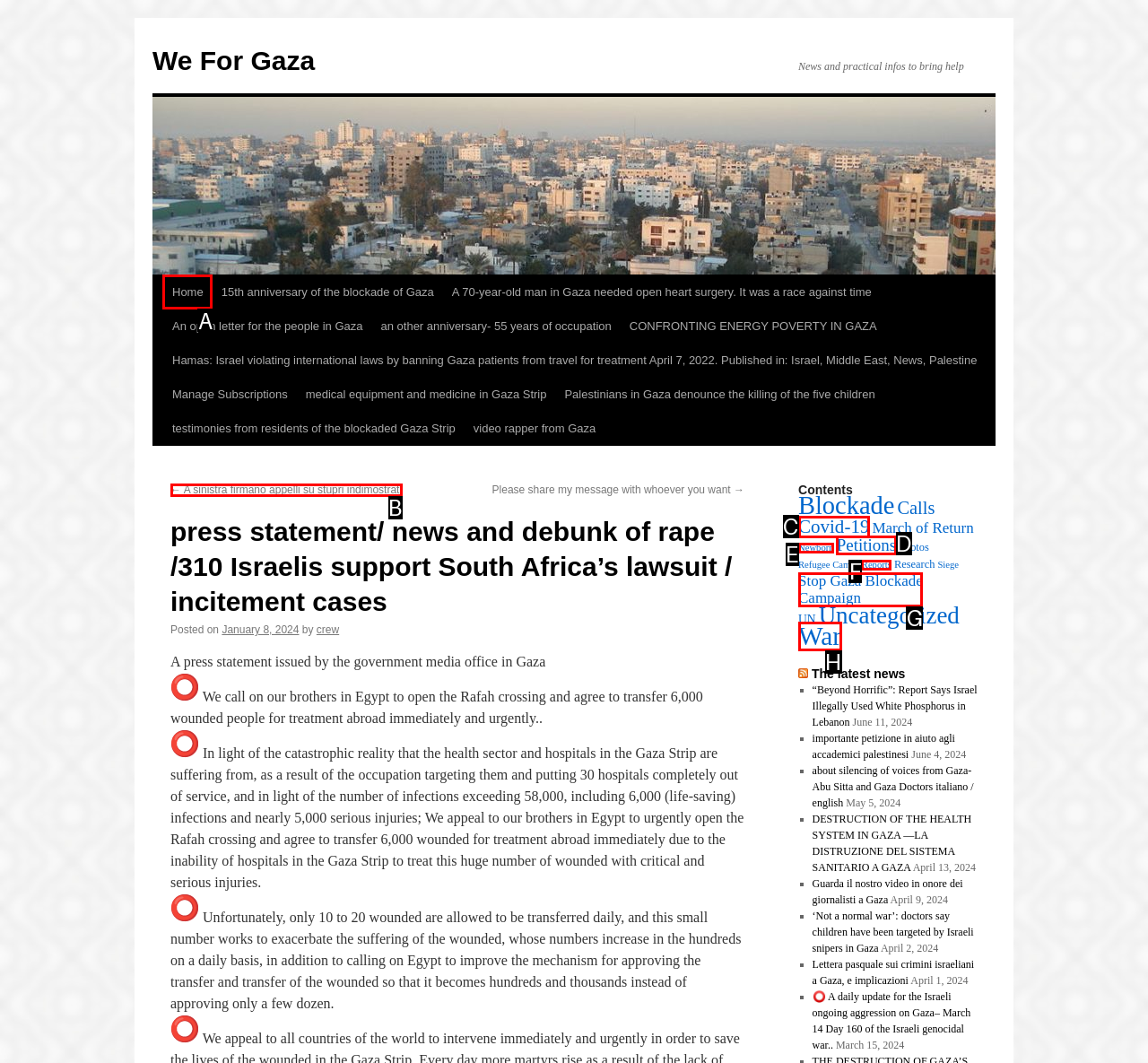Point out the UI element to be clicked for this instruction: View terms and conditions. Provide the answer as the letter of the chosen element.

None